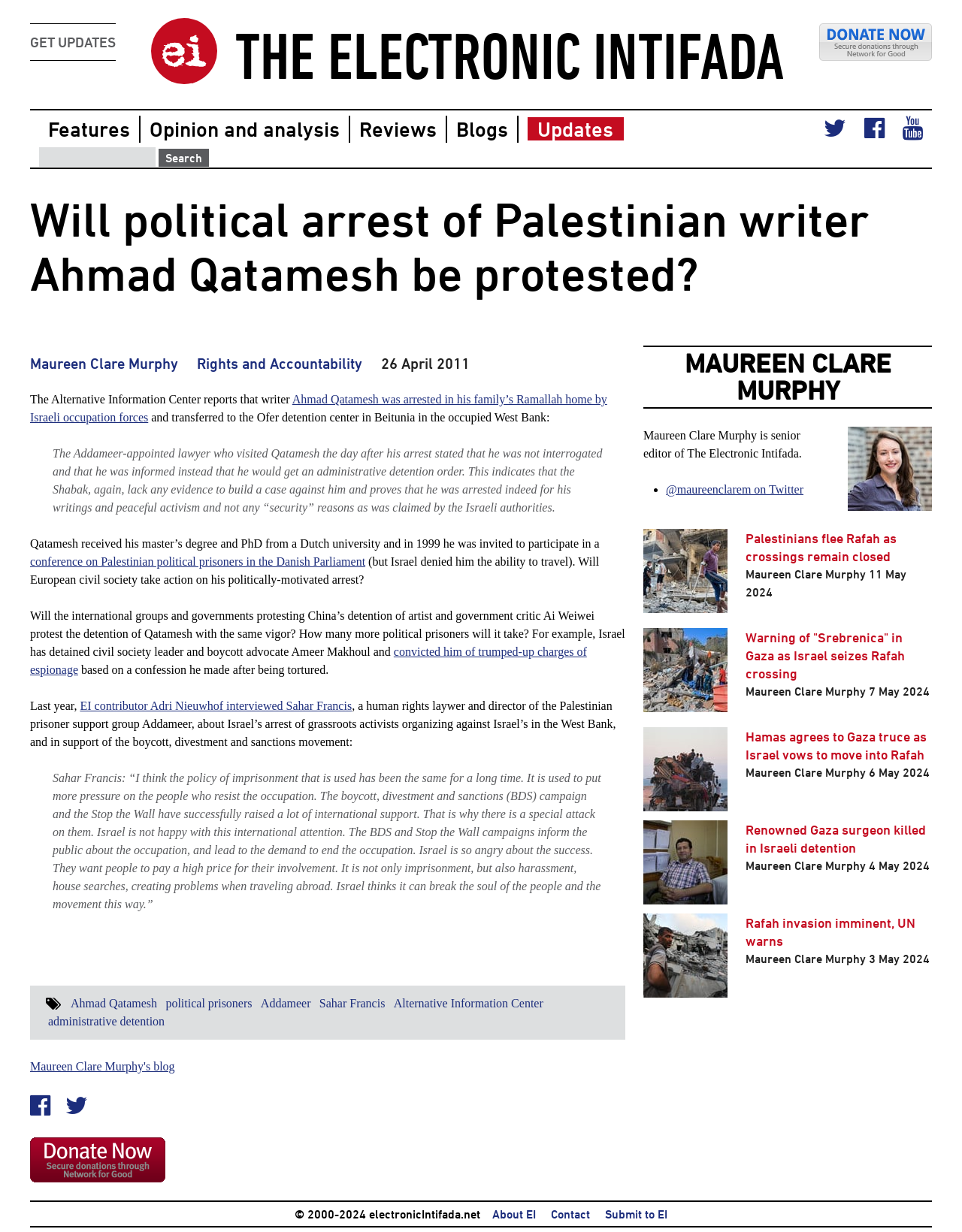Determine the bounding box for the UI element that matches this description: "Rafah invasion imminent, UN warns".

[0.775, 0.743, 0.952, 0.77]